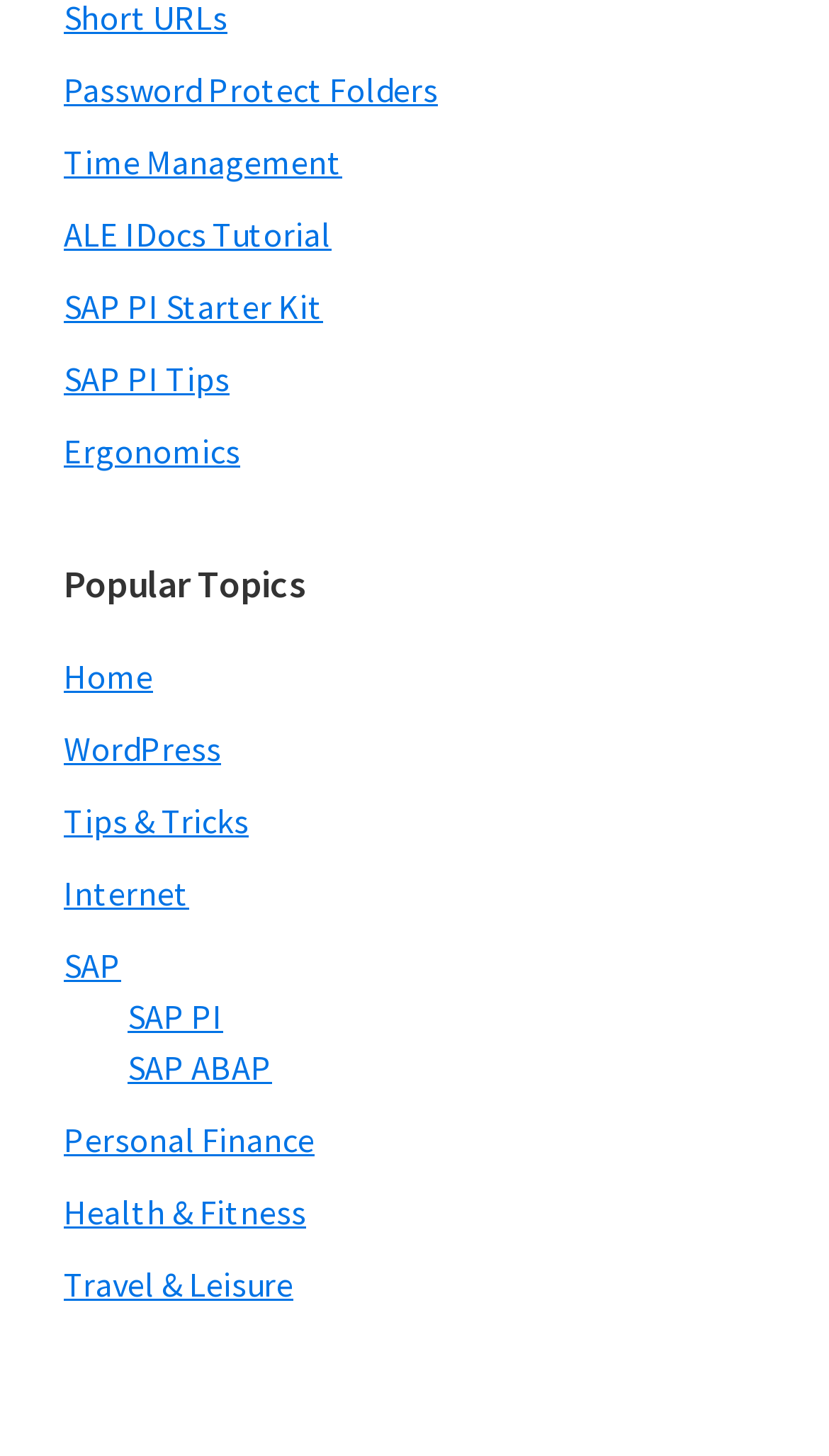Locate the bounding box coordinates of the clickable region to complete the following instruction: "Learn about Health & Fitness."

[0.077, 0.818, 0.369, 0.847]